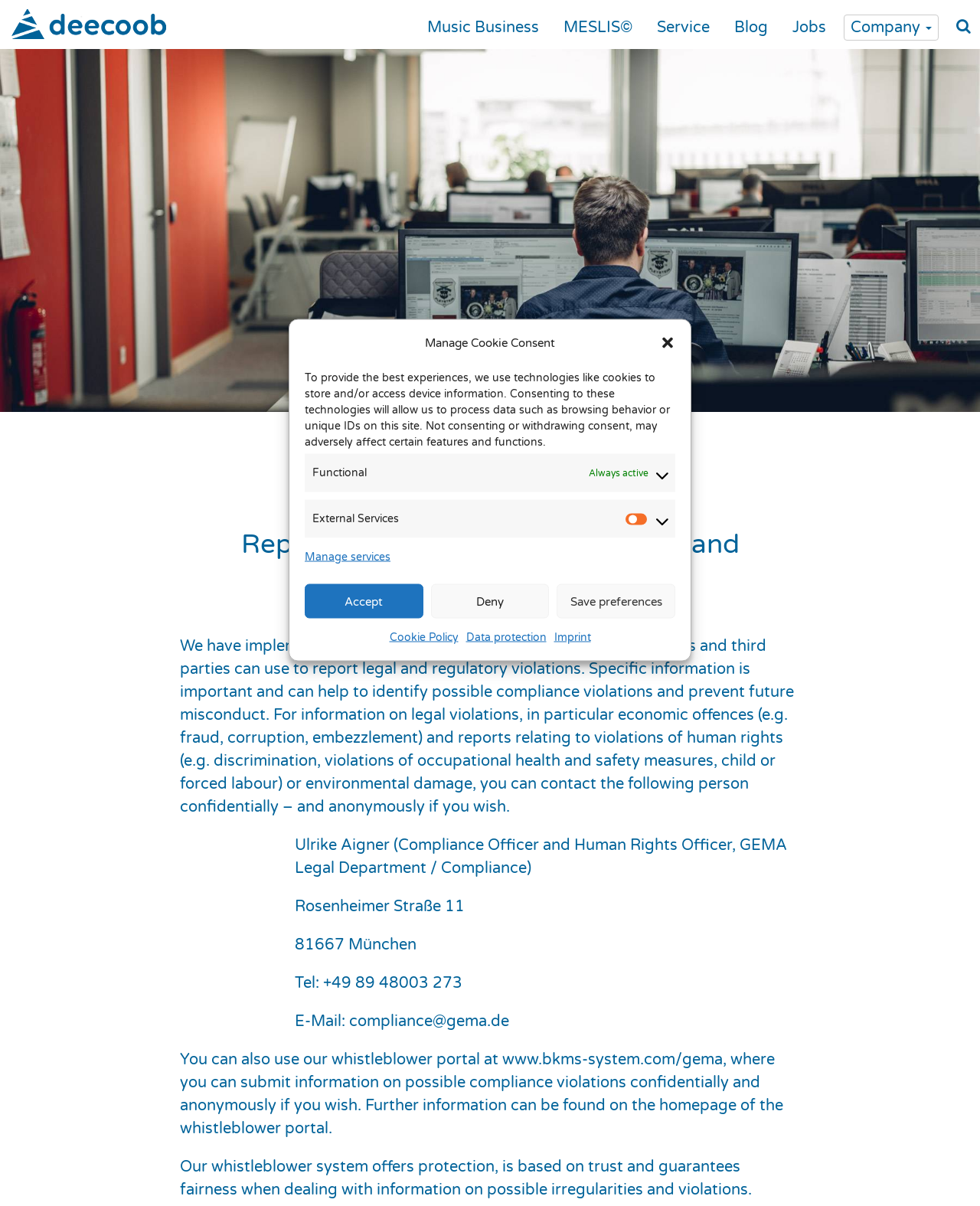Please give a concise answer to this question using a single word or phrase: 
What is the address of the Compliance Officer?

Rosenheimer Straße 11, 81667 München